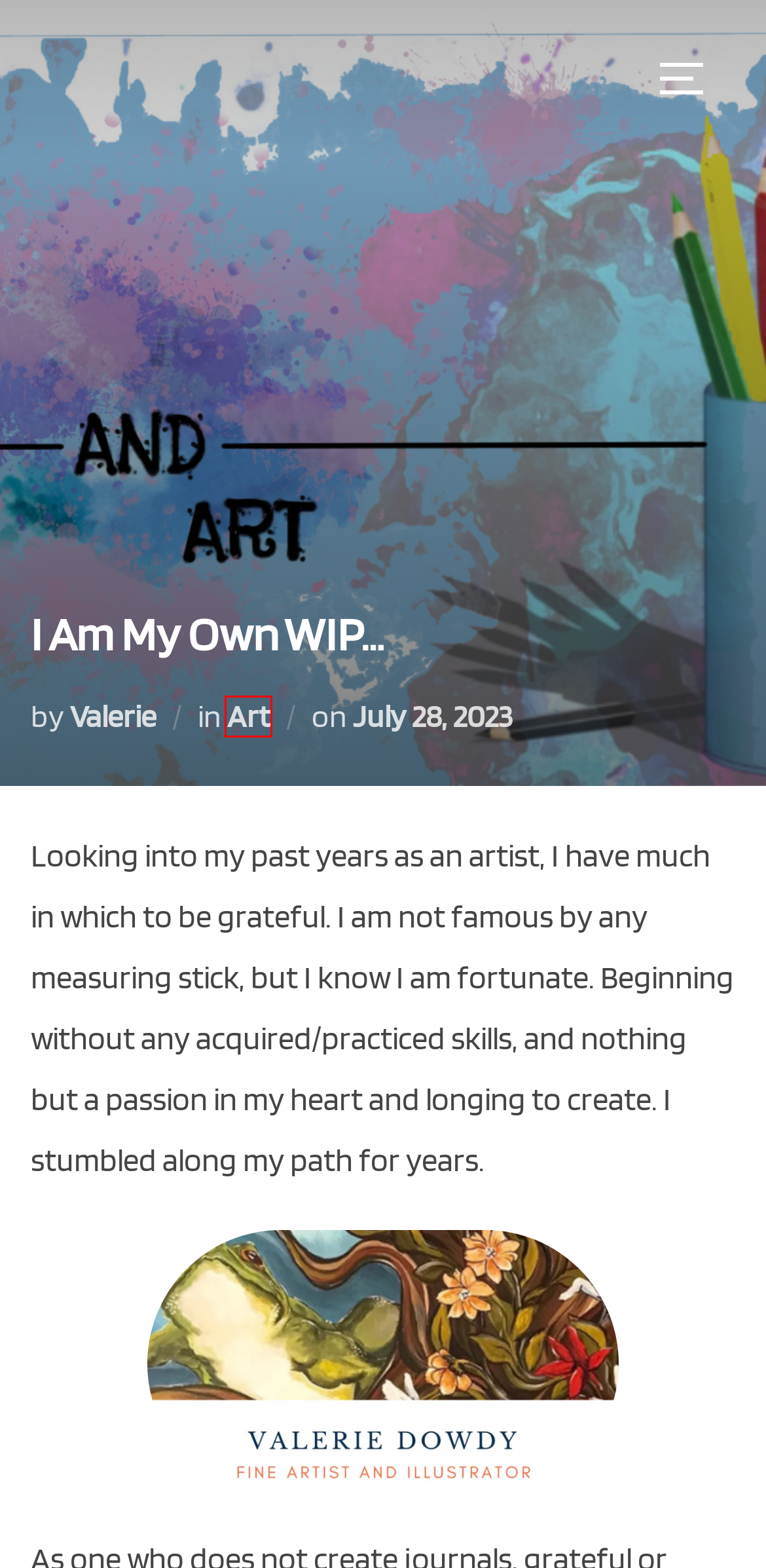Inspect the screenshot of a webpage with a red rectangle bounding box. Identify the webpage description that best corresponds to the new webpage after clicking the element inside the bounding box. Here are the candidates:
A. Art - valerie dowdy art
B. art - valerie dowdy art
C. female artist - valerie dowdy art
D. valerie dowdy art - valerie dowdy art
E. Valerie - valerie dowdy art
F. Art blog - valerie dowdy art
G. surreal artist, surrealism, surrealist - valerie dowdy art
H. journey - valerie dowdy art

A